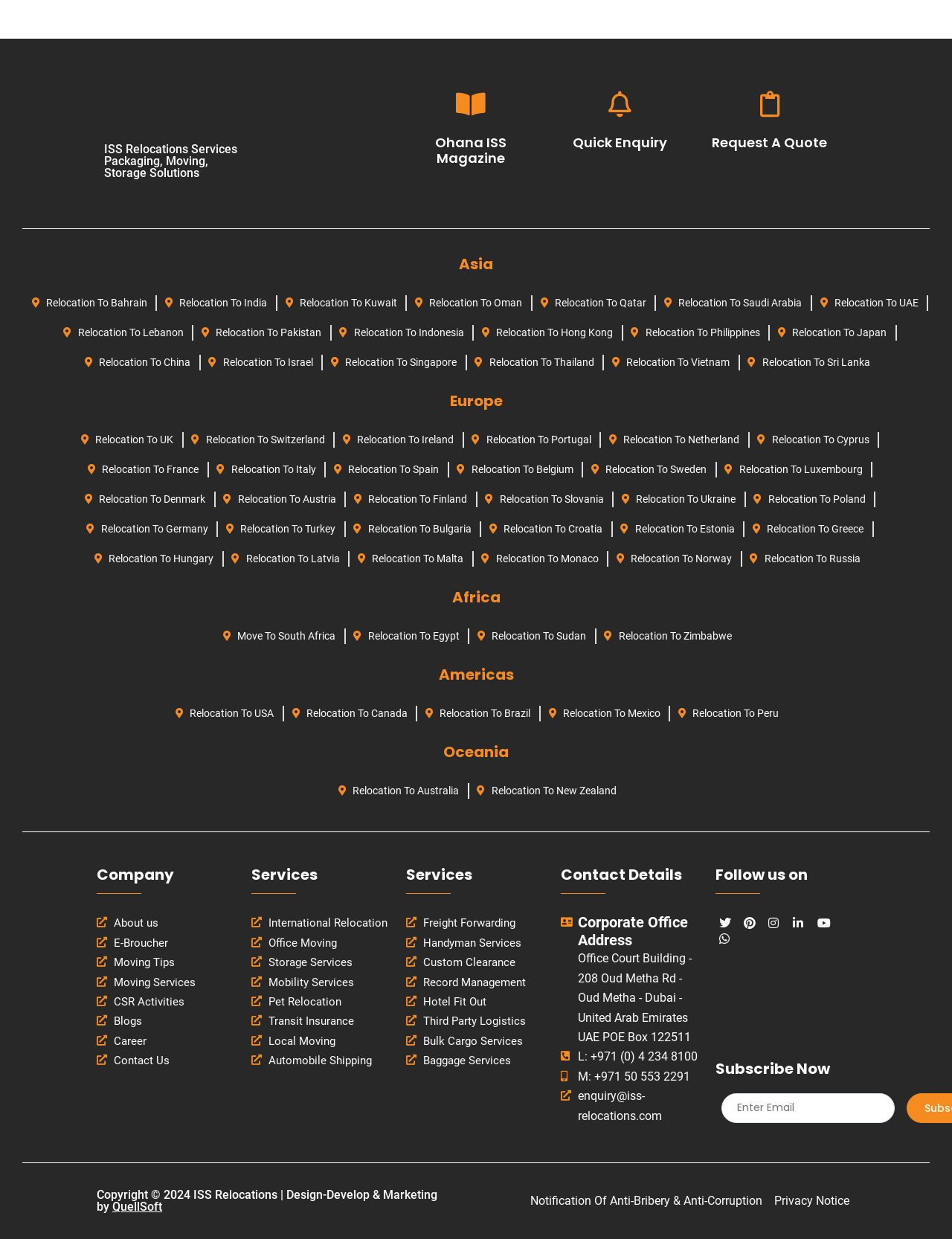What is the company name of the logo at the top left?
Carefully examine the image and provide a detailed answer to the question.

The logo at the top left of the webpage has a text 'ISS Relocations Grey Logo' which indicates that the company name is ISS Relocations.